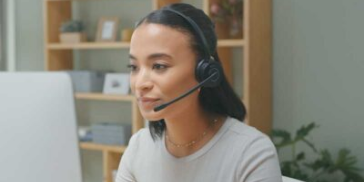Refer to the screenshot and give an in-depth answer to this question: What is the purpose of the organization?

The organization, likely CONTACT, is dedicated to supporting individuals in crisis, which is reflected in the woman's role as a counselor or support provider, aiming to foster a supportive environment.